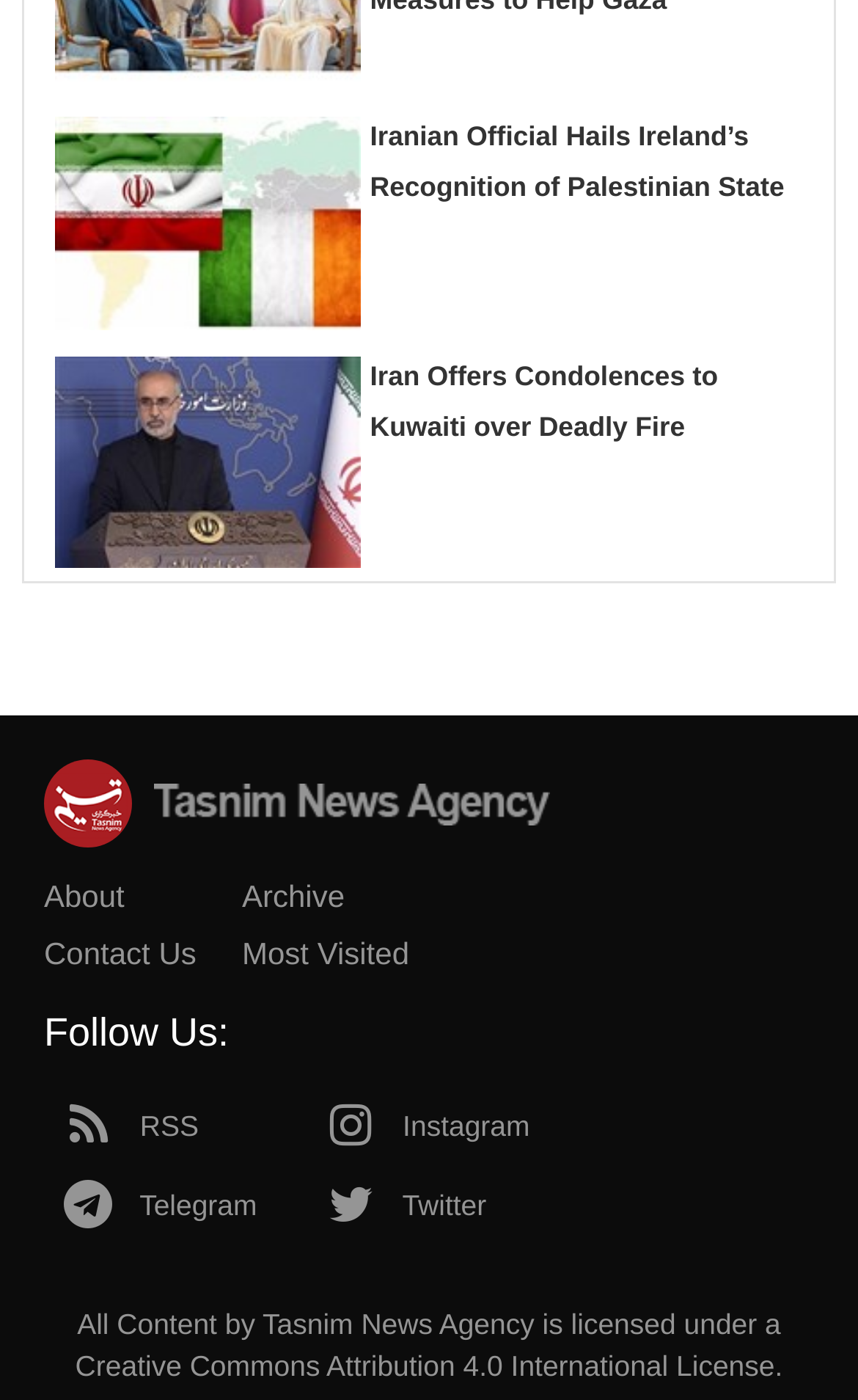What is the name of the news agency?
Please provide a full and detailed response to the question.

I found a link [62] with the text 'Tasnim News Agency' in the footer section of the webpage, which is likely the name of the news agency.